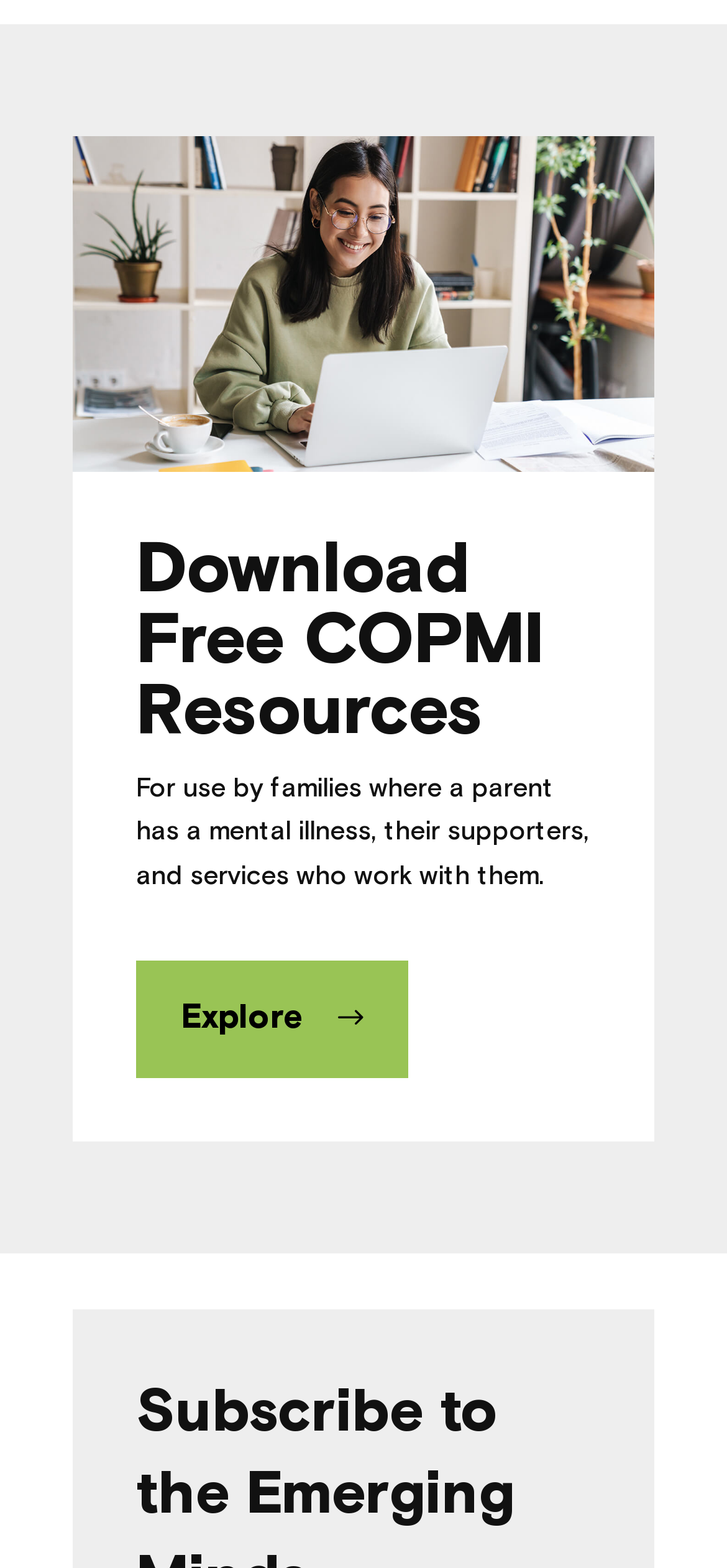Please determine the bounding box coordinates of the element to click in order to execute the following instruction: "Click on 'Involving people with lived experience of mental illness'". The coordinates should be four float numbers between 0 and 1, specified as [left, top, right, bottom].

[0.1, 0.048, 0.9, 0.123]